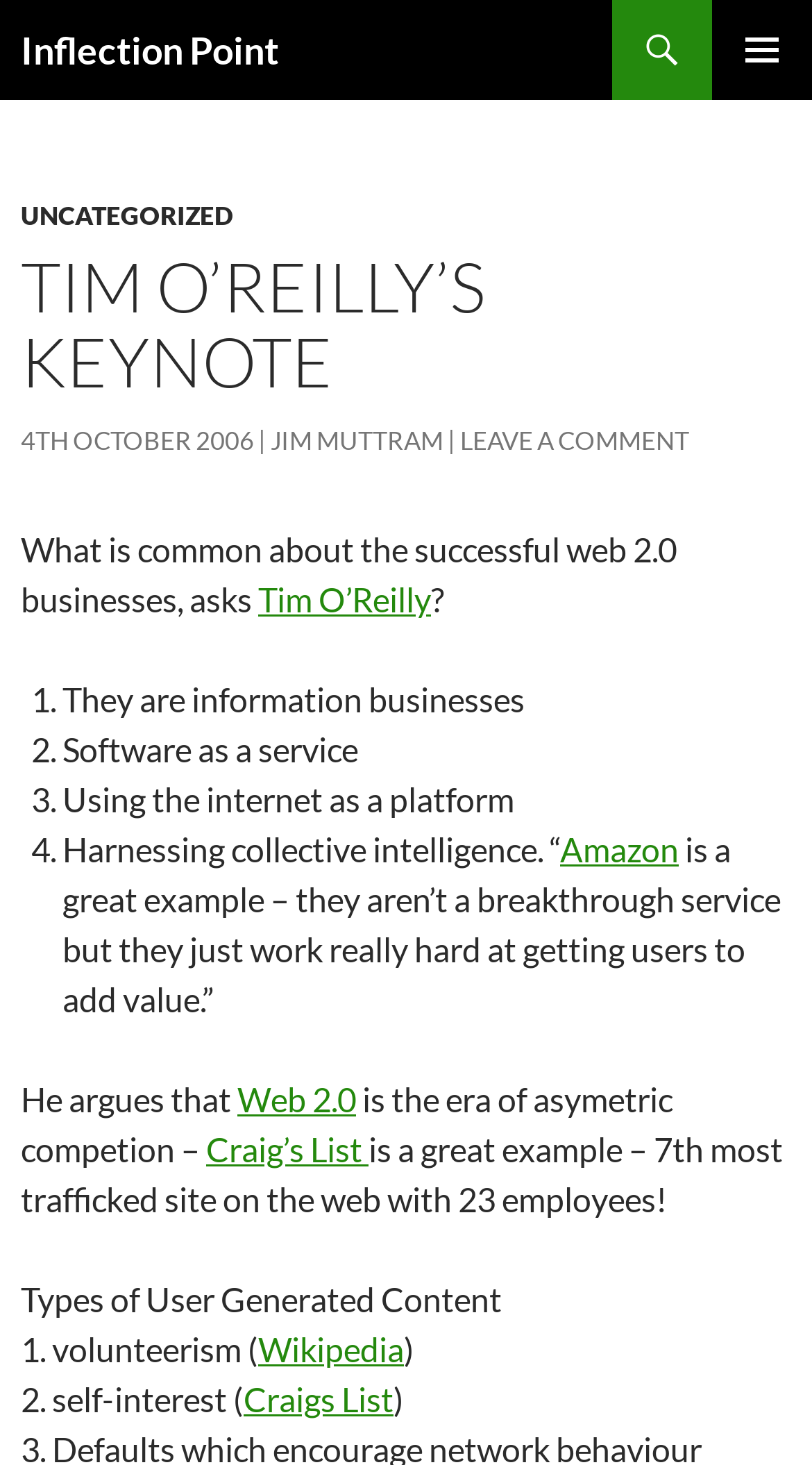Analyze the image and provide a detailed answer to the question: What type of user-generated content is Wikipedia an example of?

The webpage lists types of user-generated content, and Wikipedia is mentioned as an example of volunteerism, which is the first type listed.